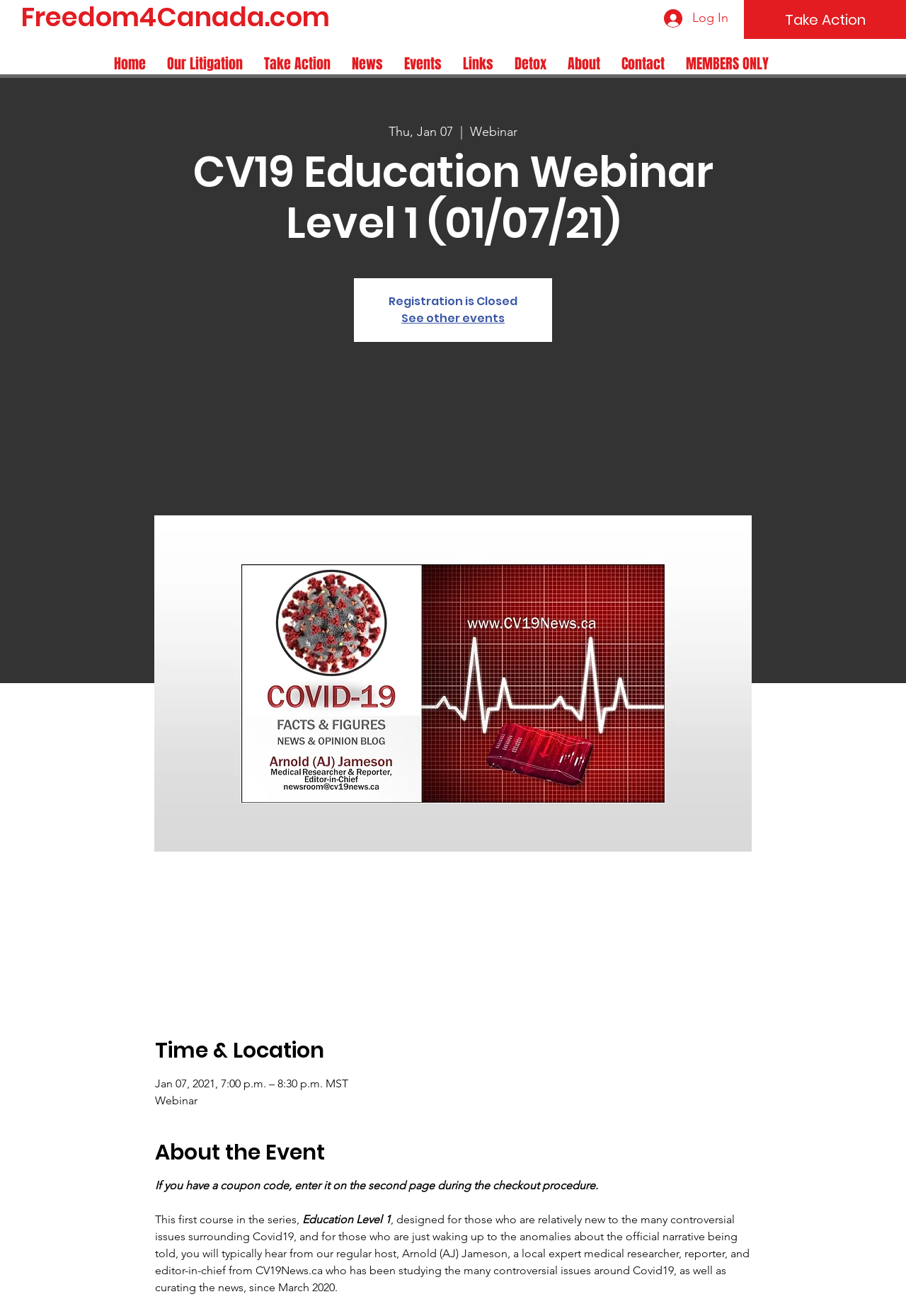Please answer the following query using a single word or phrase: 
Who is the host of the event?

Arnold (AJ) Jameson